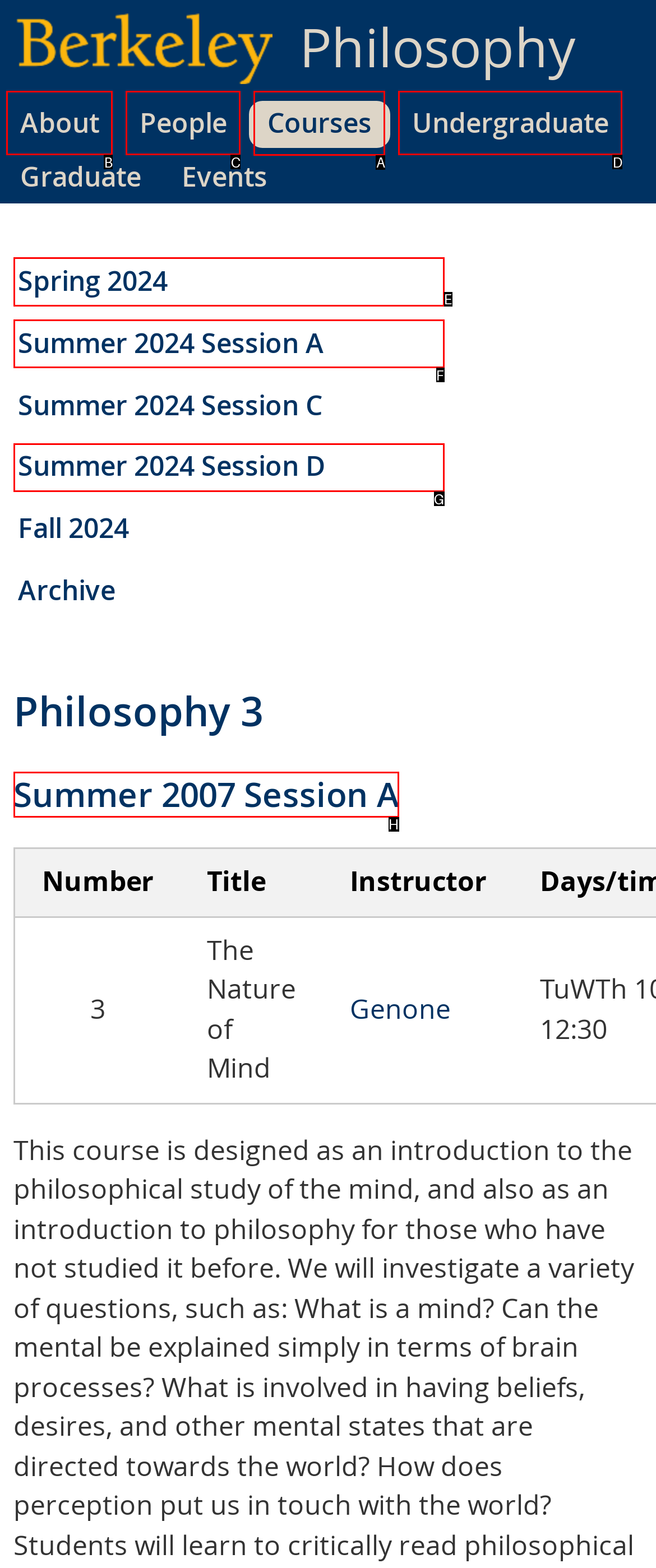Which option should be clicked to execute the following task: view courses? Respond with the letter of the selected option.

A